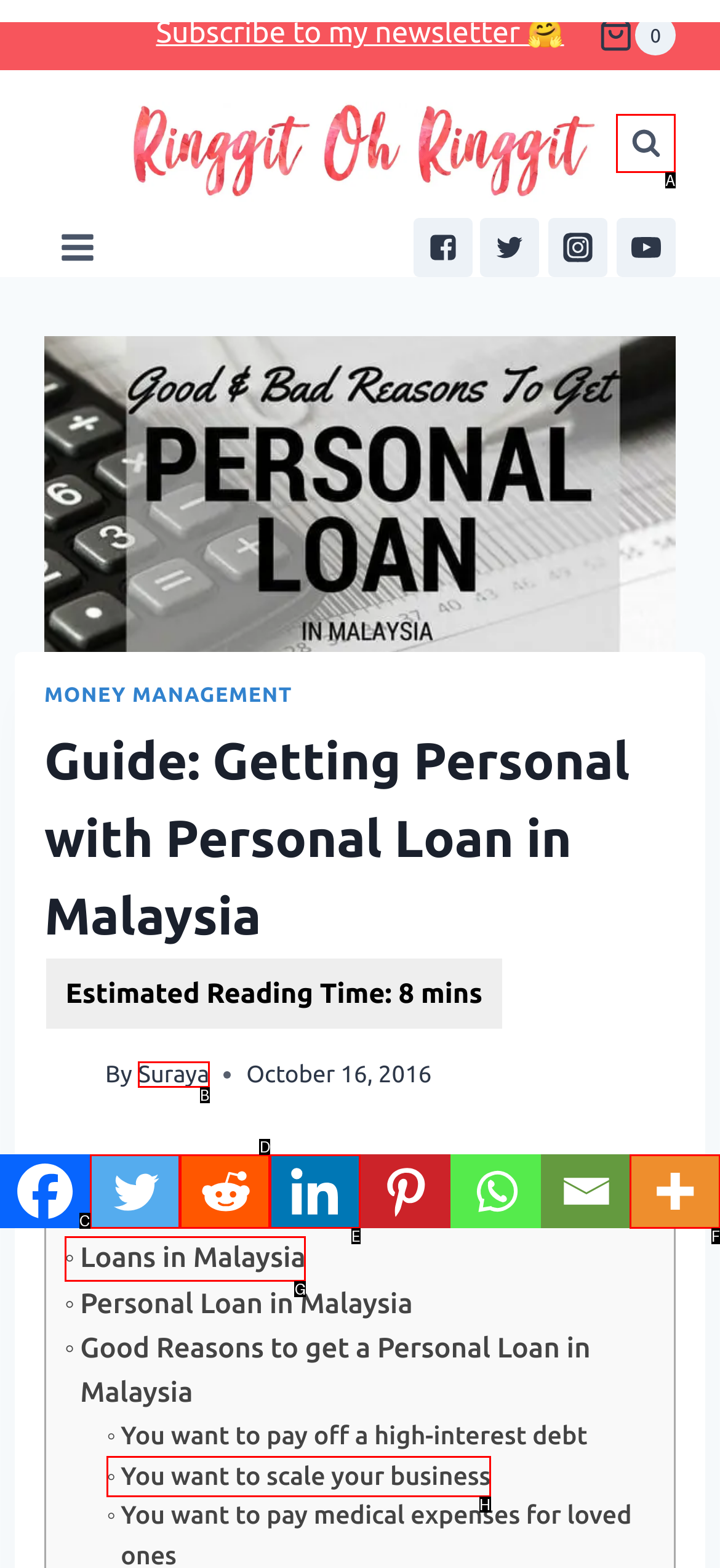Provide the letter of the HTML element that you need to click on to perform the task: View the search form.
Answer with the letter corresponding to the correct option.

A